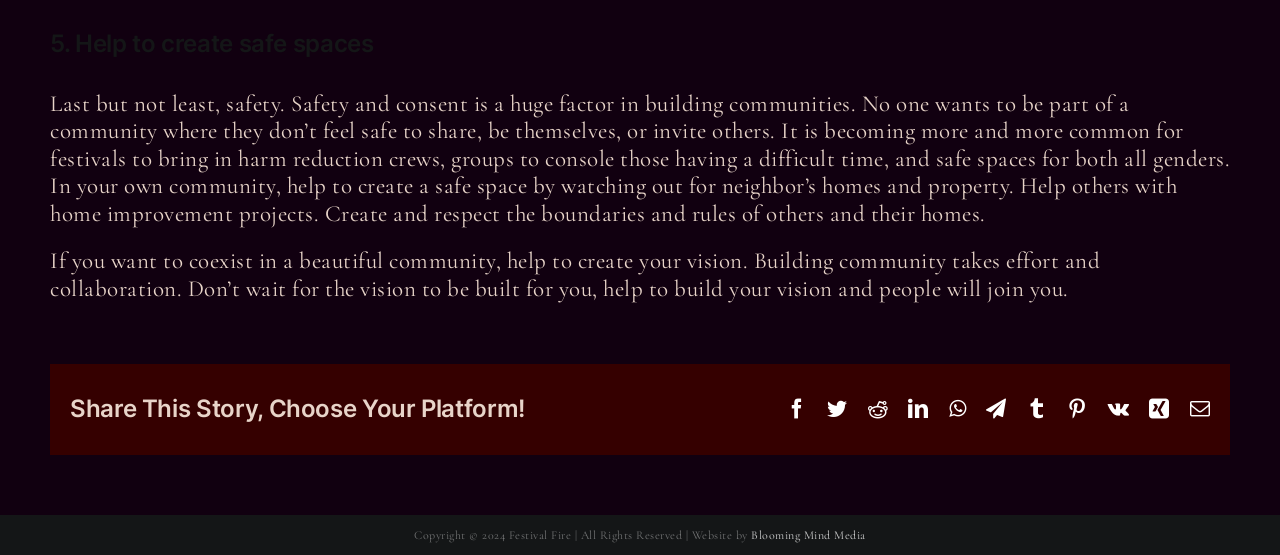How many social media platforms are available to share the story?
Please ensure your answer to the question is detailed and covers all necessary aspects.

The webpage provides links to share the story on 9 different social media platforms, including Facebook, Twitter, Reddit, LinkedIn, WhatsApp, Telegram, Tumblr, Pinterest, and Vk.